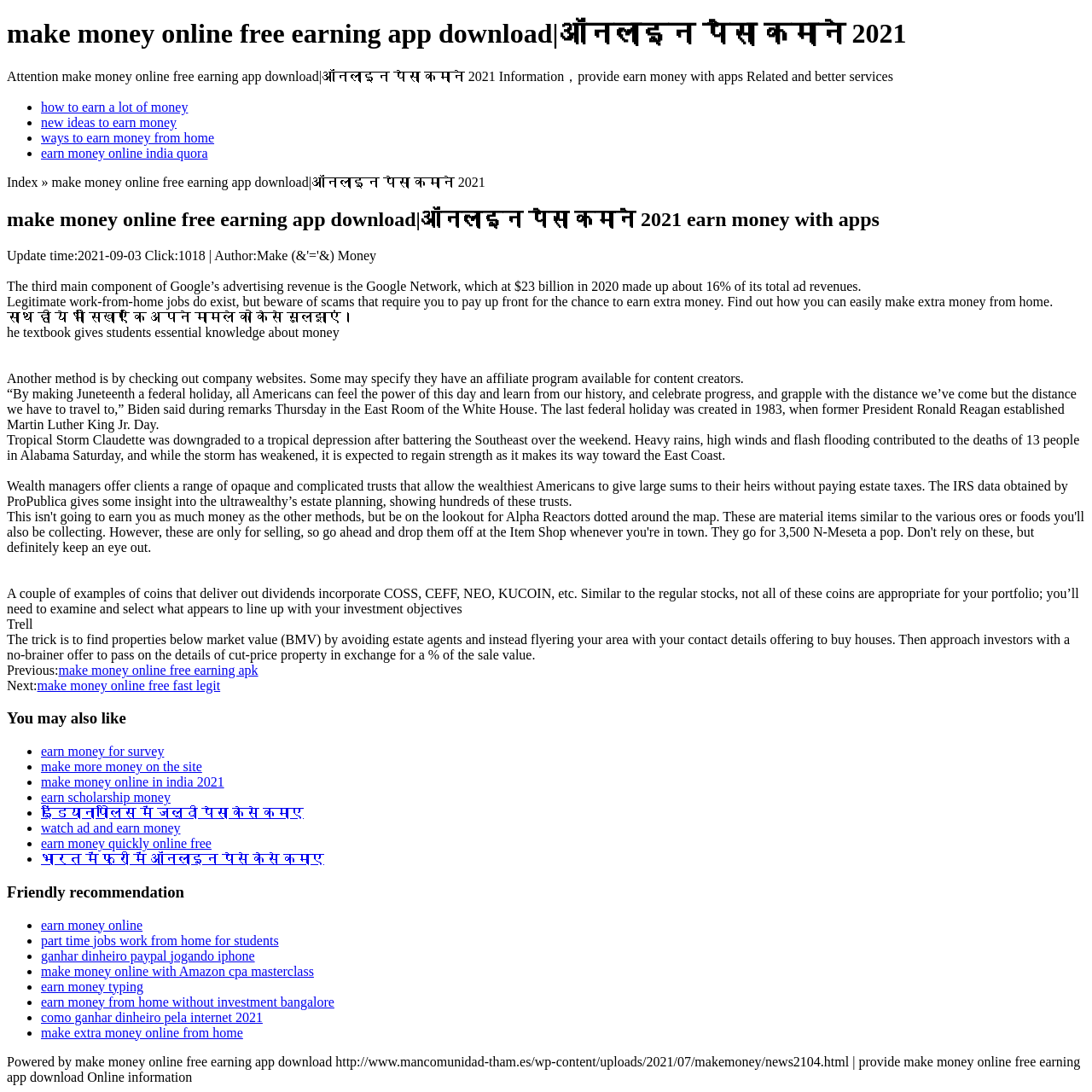Pinpoint the bounding box coordinates for the area that should be clicked to perform the following instruction: "click make money online free earning apk".

[0.053, 0.607, 0.236, 0.62]